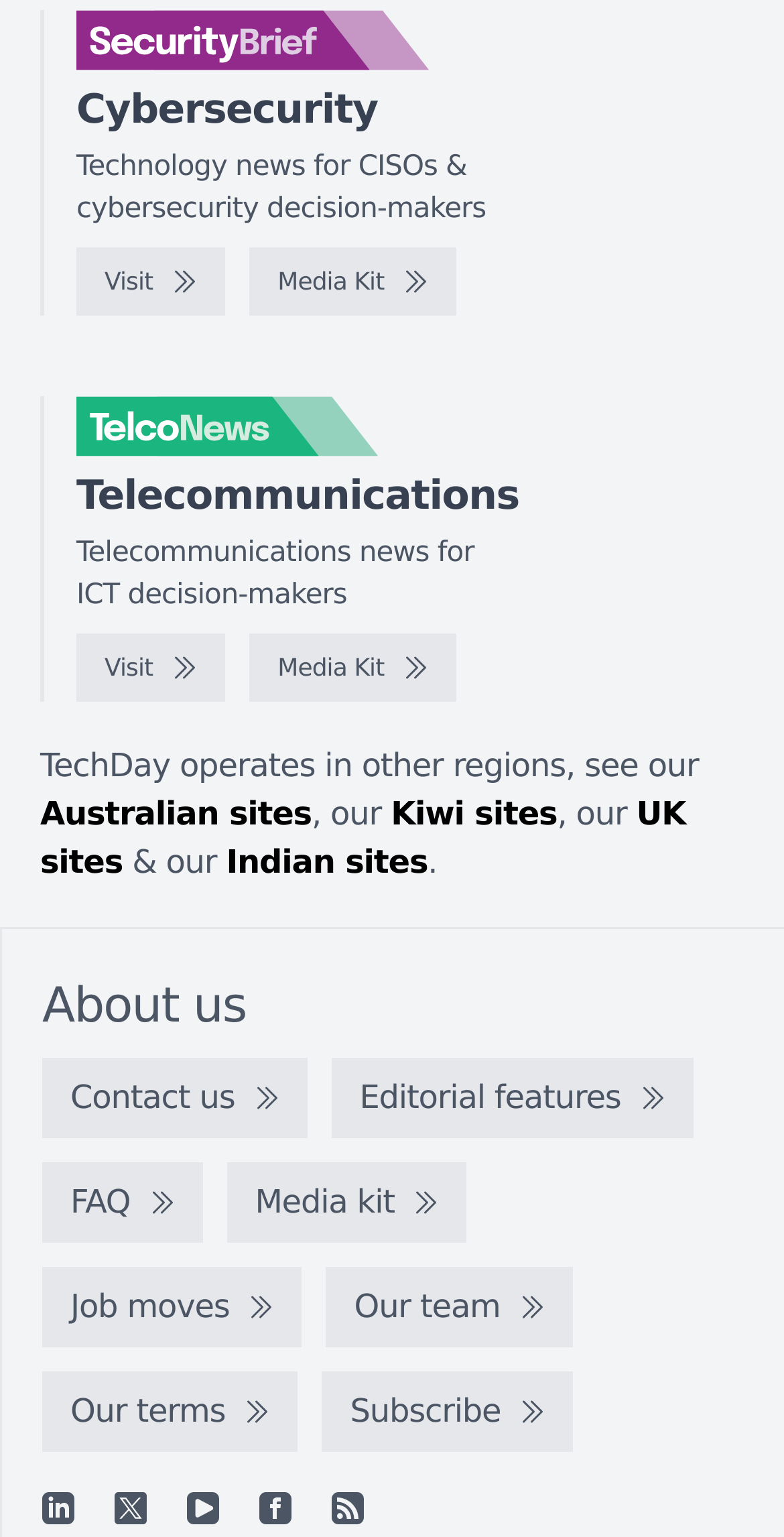Find the bounding box coordinates of the clickable area required to complete the following action: "Contact us".

[0.054, 0.689, 0.392, 0.741]